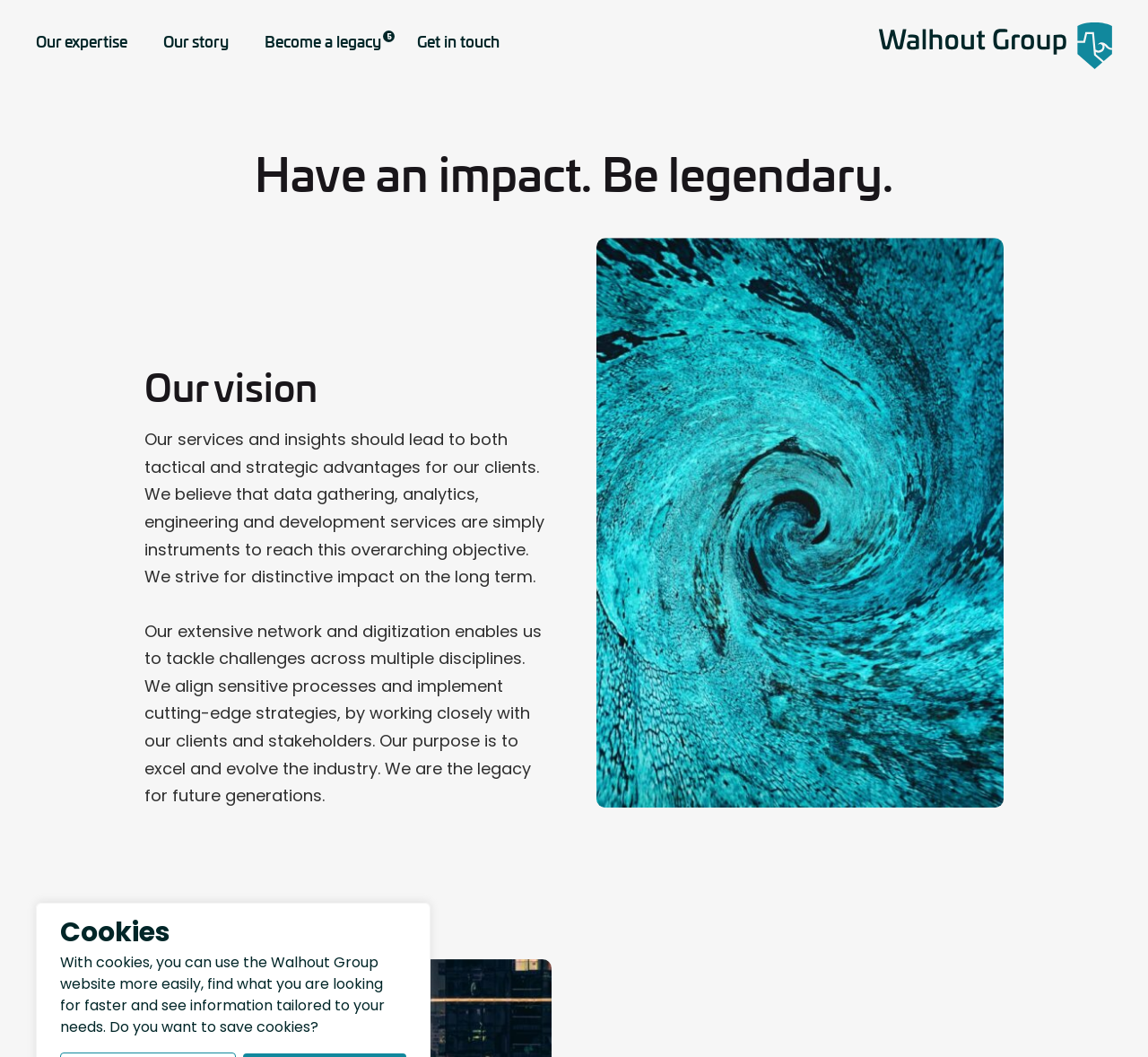Create an in-depth description of the webpage, covering main sections.

The webpage is about the Guiding Principles of the Walhout Group. At the top right corner, there is a notification about cookies, explaining their purpose and asking if the user wants to save them. Below this notification, there is a horizontal menu with links to various sections of the website, including "Our expertise", "Services", "Track Record", "Our story", "Walhout Group", "Guiding Principles", "Our leadership", "5 Become a legacy", "Careers", "Get in touch", "Contact", and "Press Room".

On the left side of the page, there is a large heading that reads "Have an impact. Be legendary." Below this heading, there is a figure that takes up most of the page's width. Above the figure, there is a heading that says "Our vision", followed by a series of paragraphs that describe the company's vision and purpose. The text explains that the company's services and insights should lead to tactical and strategic advantages for clients, and that they strive for distinctive impact in the long term. The paragraphs also mention the company's extensive network and digitization capabilities, and how they work closely with clients and stakeholders to align sensitive processes and implement cutting-edge strategies.

At the bottom of the page, there is a large logo of the Walhout Group, accompanied by two smaller logos on either side.